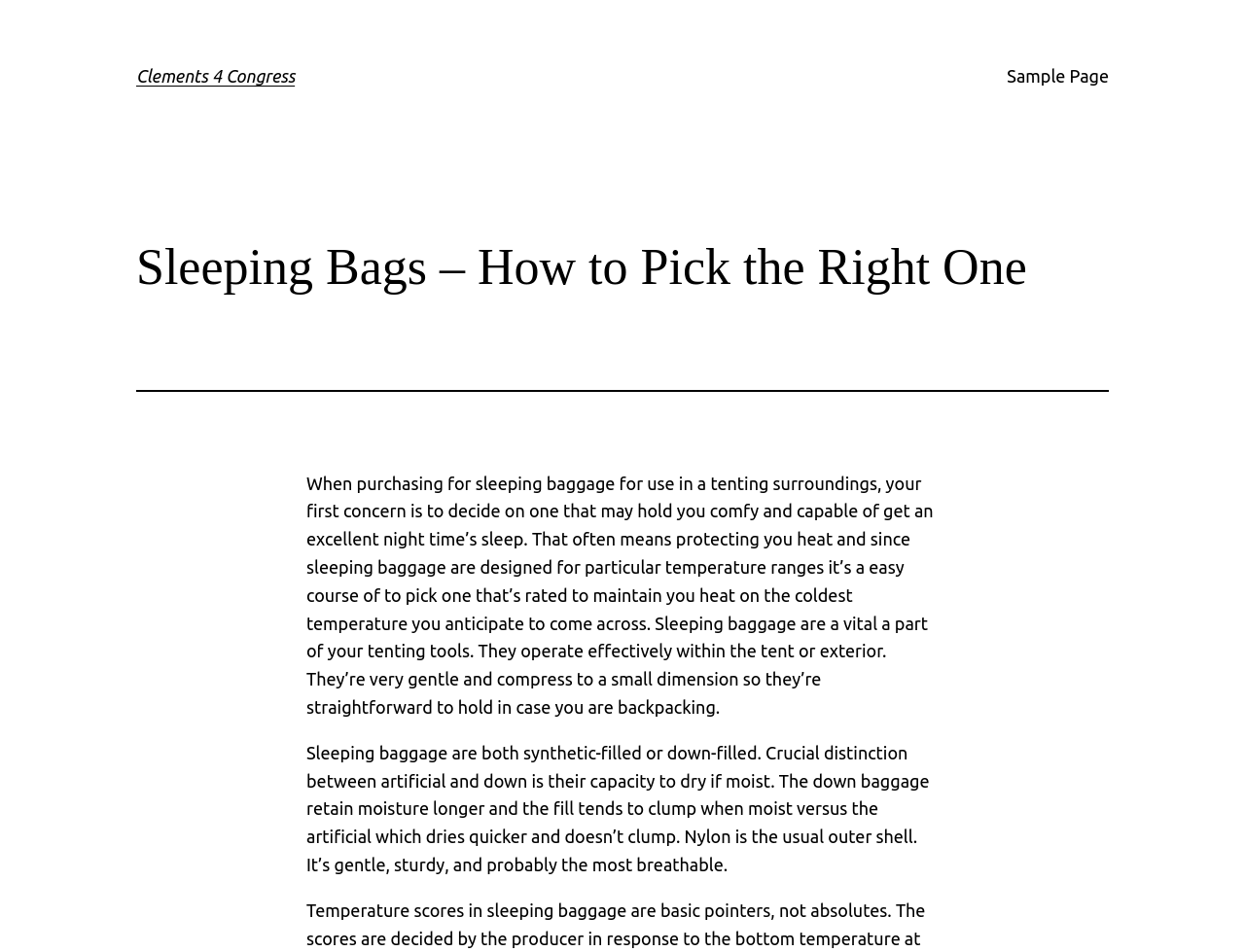Identify the bounding box for the given UI element using the description provided. Coordinates should be in the format (top-left x, top-left y, bottom-right x, bottom-right y) and must be between 0 and 1. Here is the description: Clements 4 Congress

[0.109, 0.069, 0.237, 0.09]